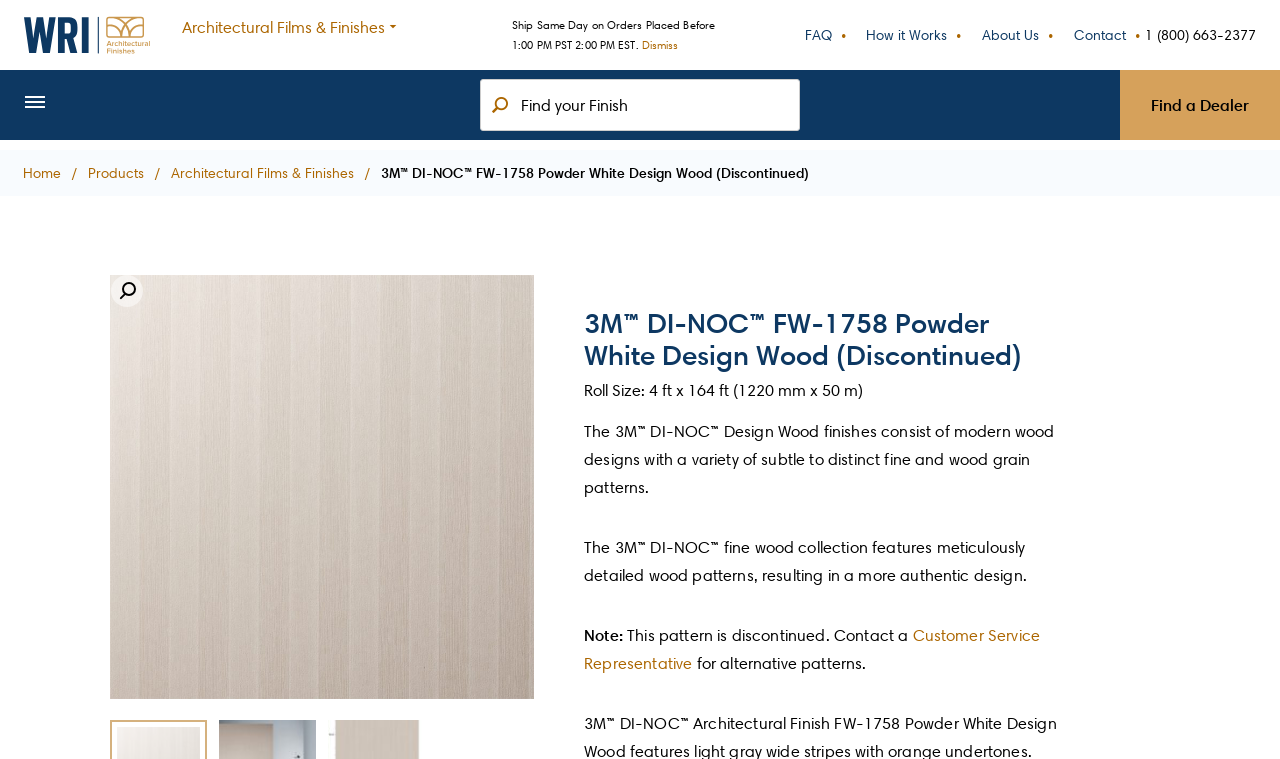Point out the bounding box coordinates of the section to click in order to follow this instruction: "Go to home page".

[0.012, 0.216, 0.053, 0.24]